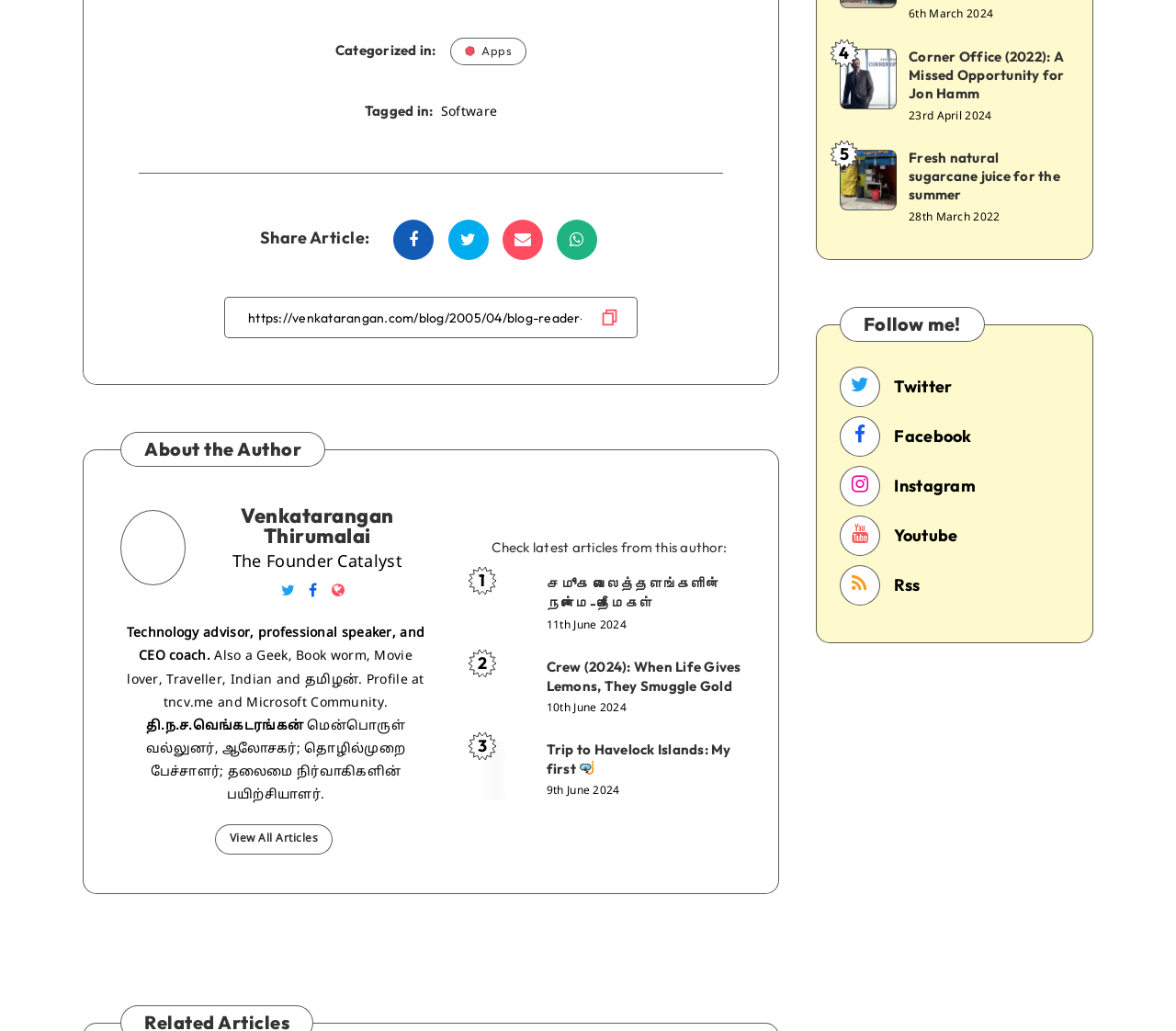What social media platforms can the author be followed on?
Look at the screenshot and respond with one word or a short phrase.

Twitter, Facebook, Instagram, Youtube, Rss